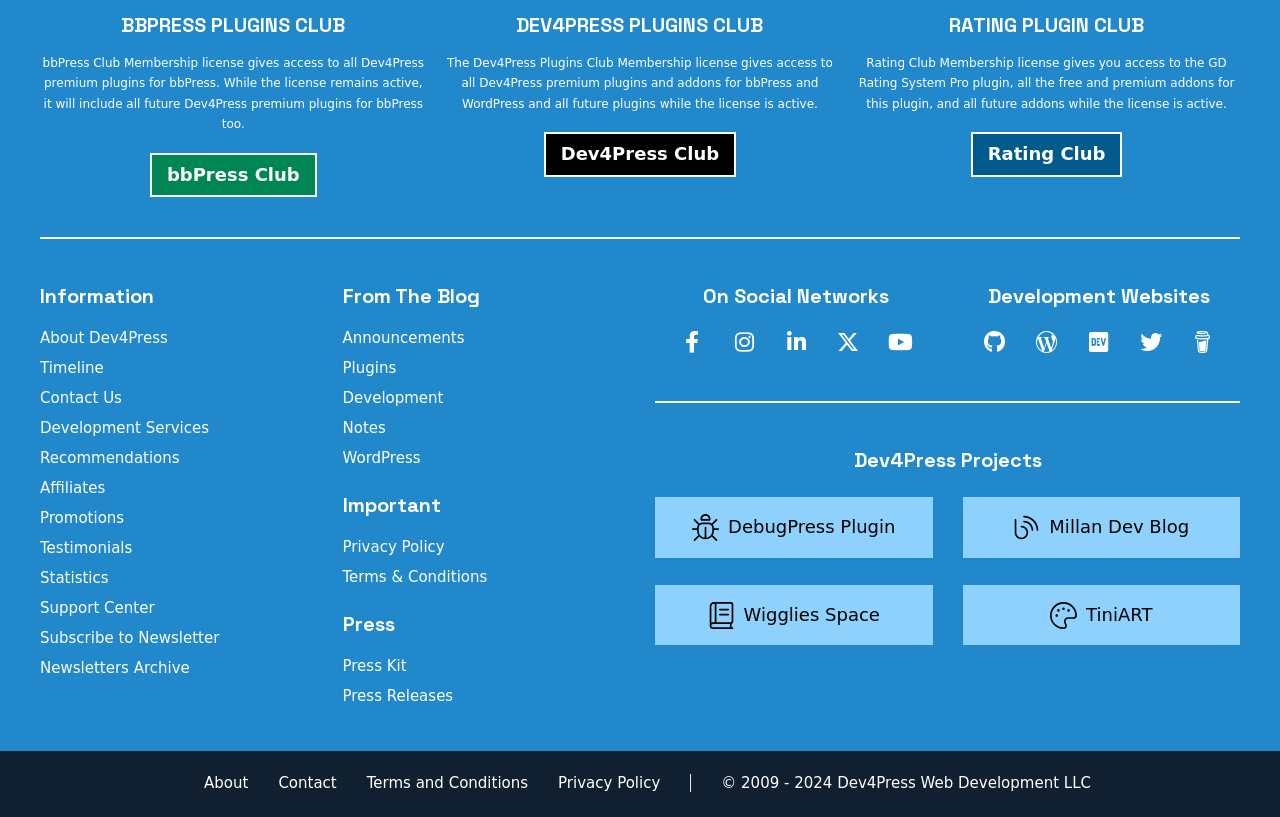Please identify the bounding box coordinates of the element I need to click to follow this instruction: "Follow Dev4Press on Twitter".

[0.523, 0.396, 0.558, 0.442]